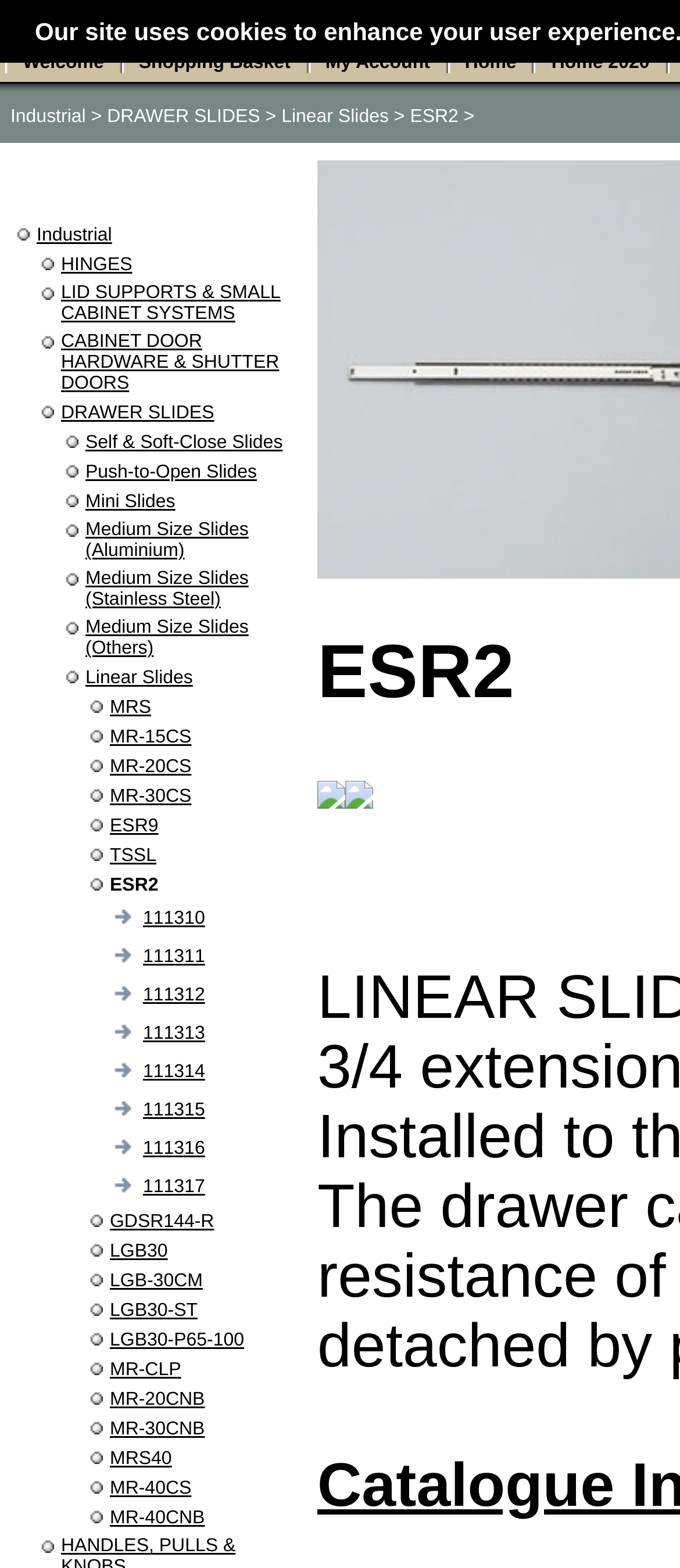Describe every aspect of the webpage in a detailed manner.

This webpage appears to be an e-commerce website for Sugatsune UK, a Japanese hardware company. The top section of the page features a navigation menu with links to various categories, including "Welcome", "Shopping Basket", "My Account", and "Home". There are also several small images scattered throughout this section.

Below the navigation menu, there is a prominent image that spans the width of the page. This is followed by a section with three links: "Industrial", "DRAWER SLIDES", and "Linear Slides". The "ESR2" title is displayed prominently in this section.

The main content of the page is organized into a grid layout, with multiple rows and columns. Each row contains several grid cells, each with a link to a specific product category, such as "HINGES", "LID SUPPORTS & SMALL CABINET SYSTEMS", and "CABINET DOOR HARDWARE & SHUTTER DOORS". There are a total of five rows, each with three to four grid cells.

The overall layout of the page is clean and organized, with clear headings and concise text. The use of images and links creates a visually appealing and interactive experience for the user.